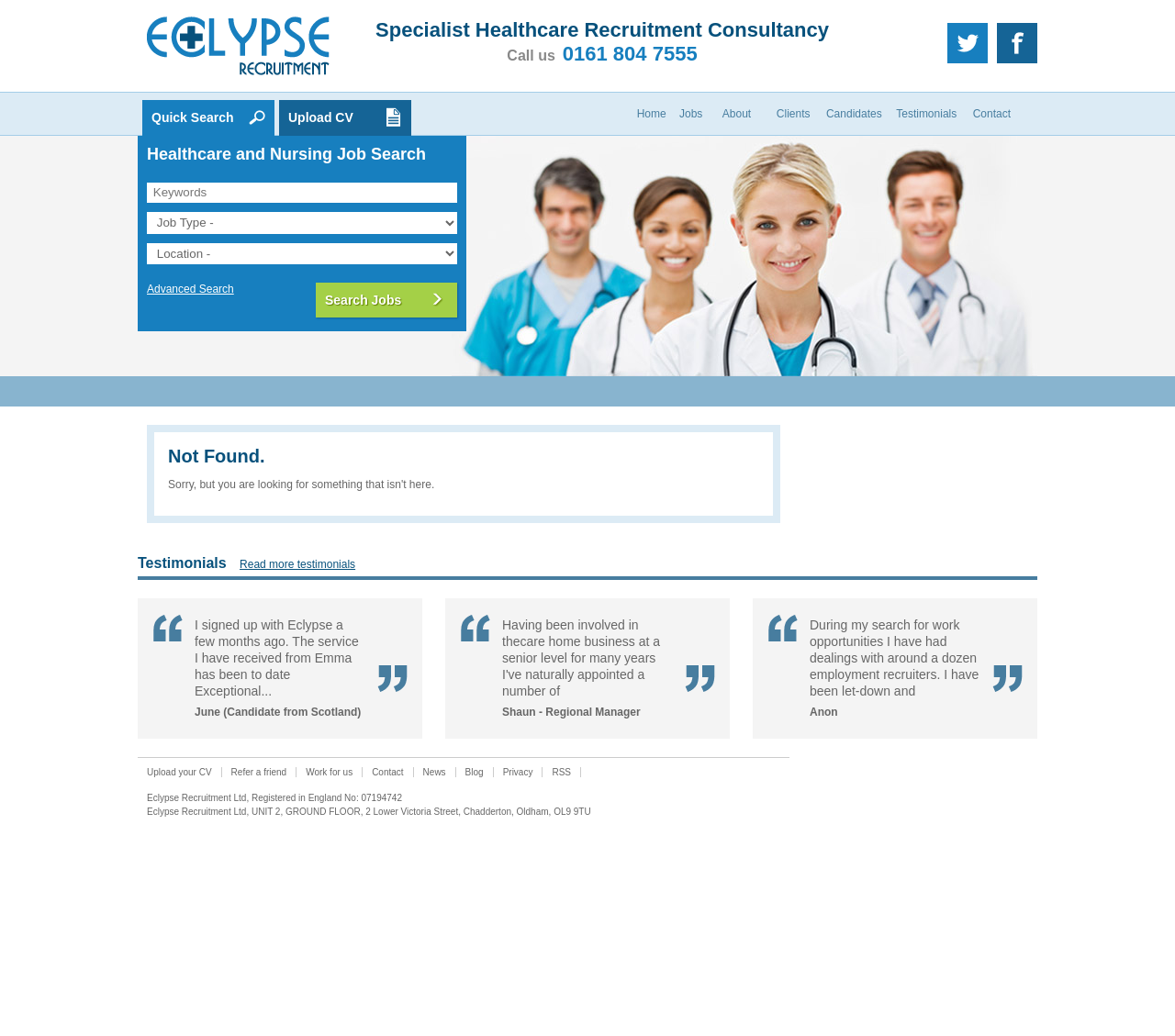Please determine the bounding box coordinates of the section I need to click to accomplish this instruction: "Send an email to the company".

None